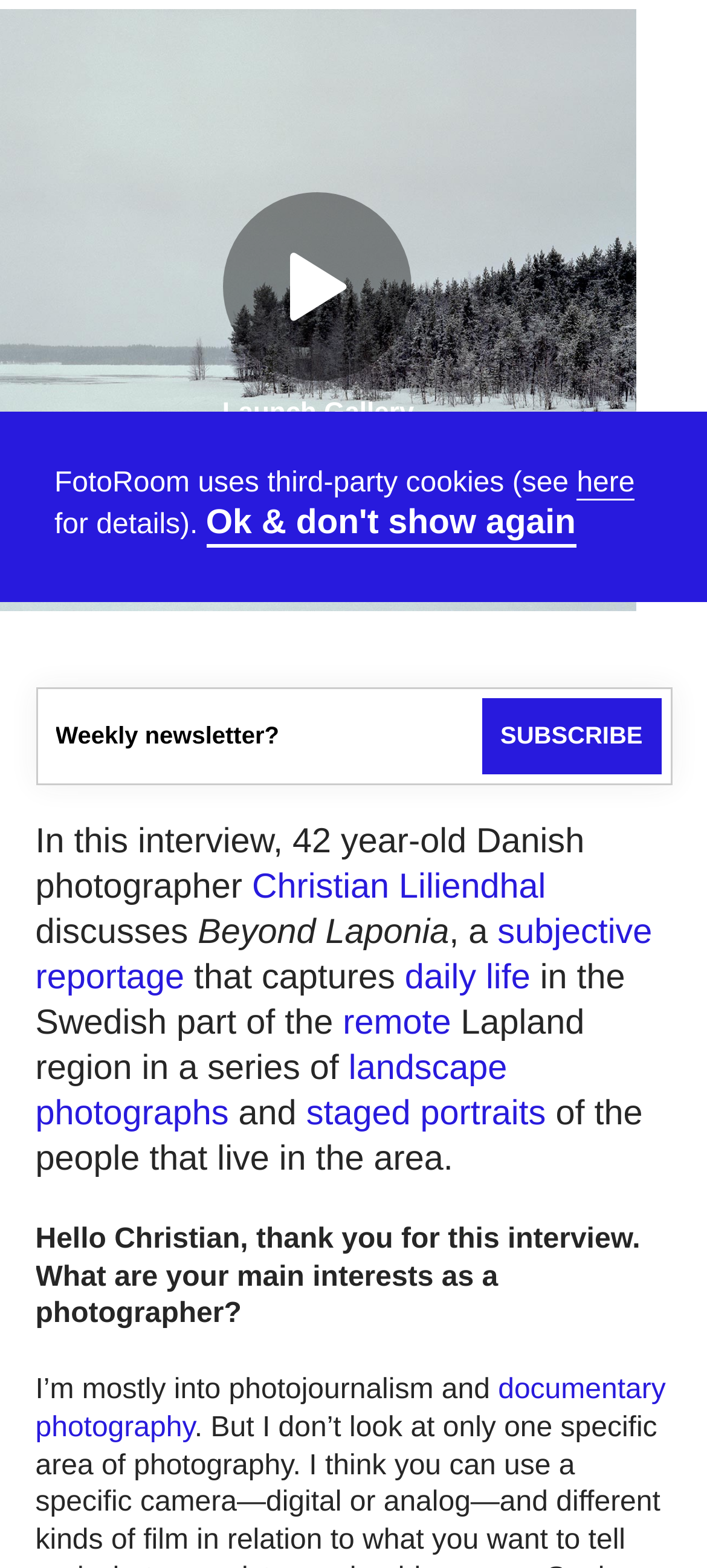Extract the bounding box coordinates for the UI element described as: "name="EMAIL" placeholder="Weekly newsletter?"".

[0.065, 0.445, 0.682, 0.493]